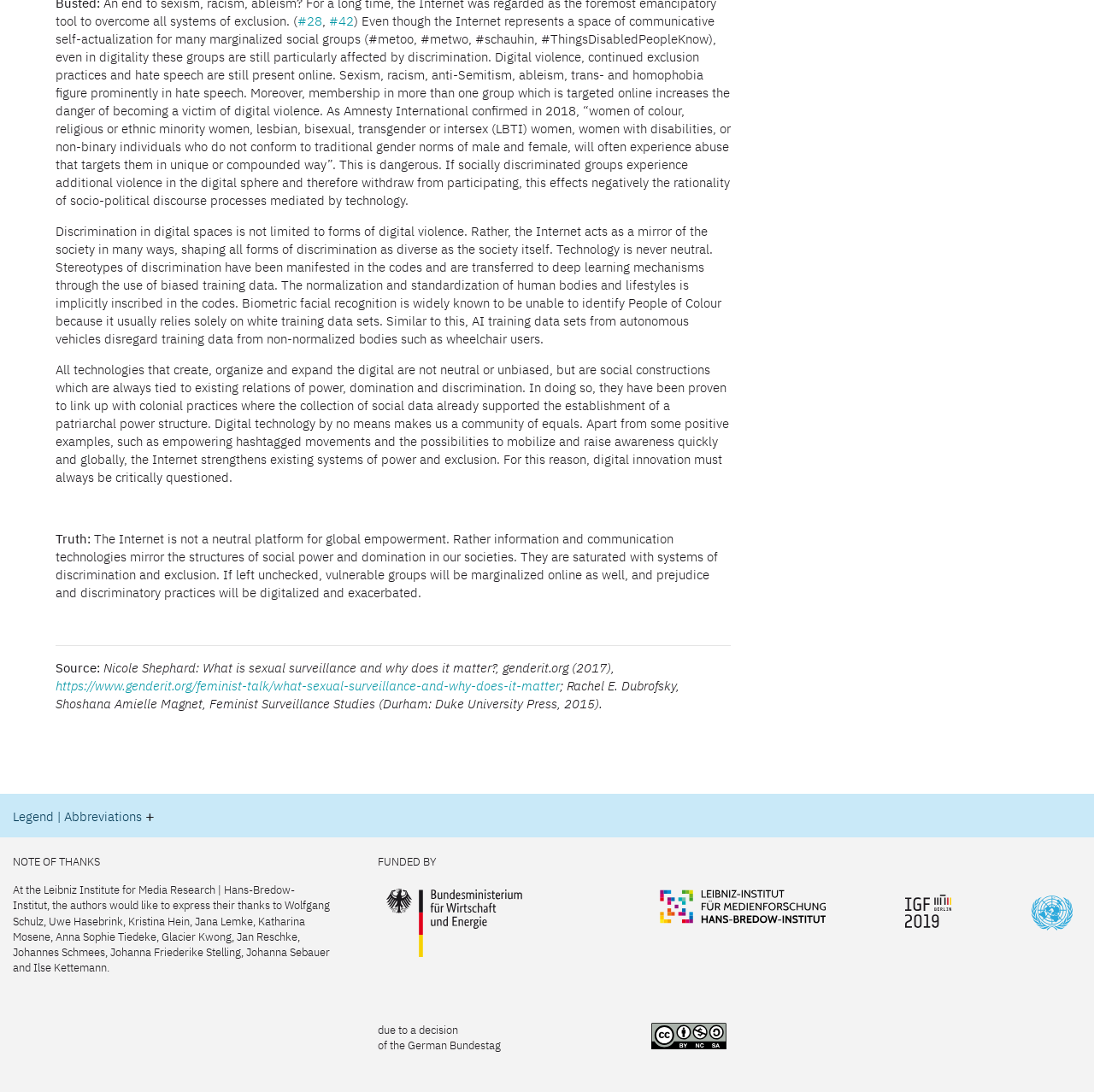Identify the bounding box for the described UI element: "#42".

[0.301, 0.012, 0.323, 0.026]